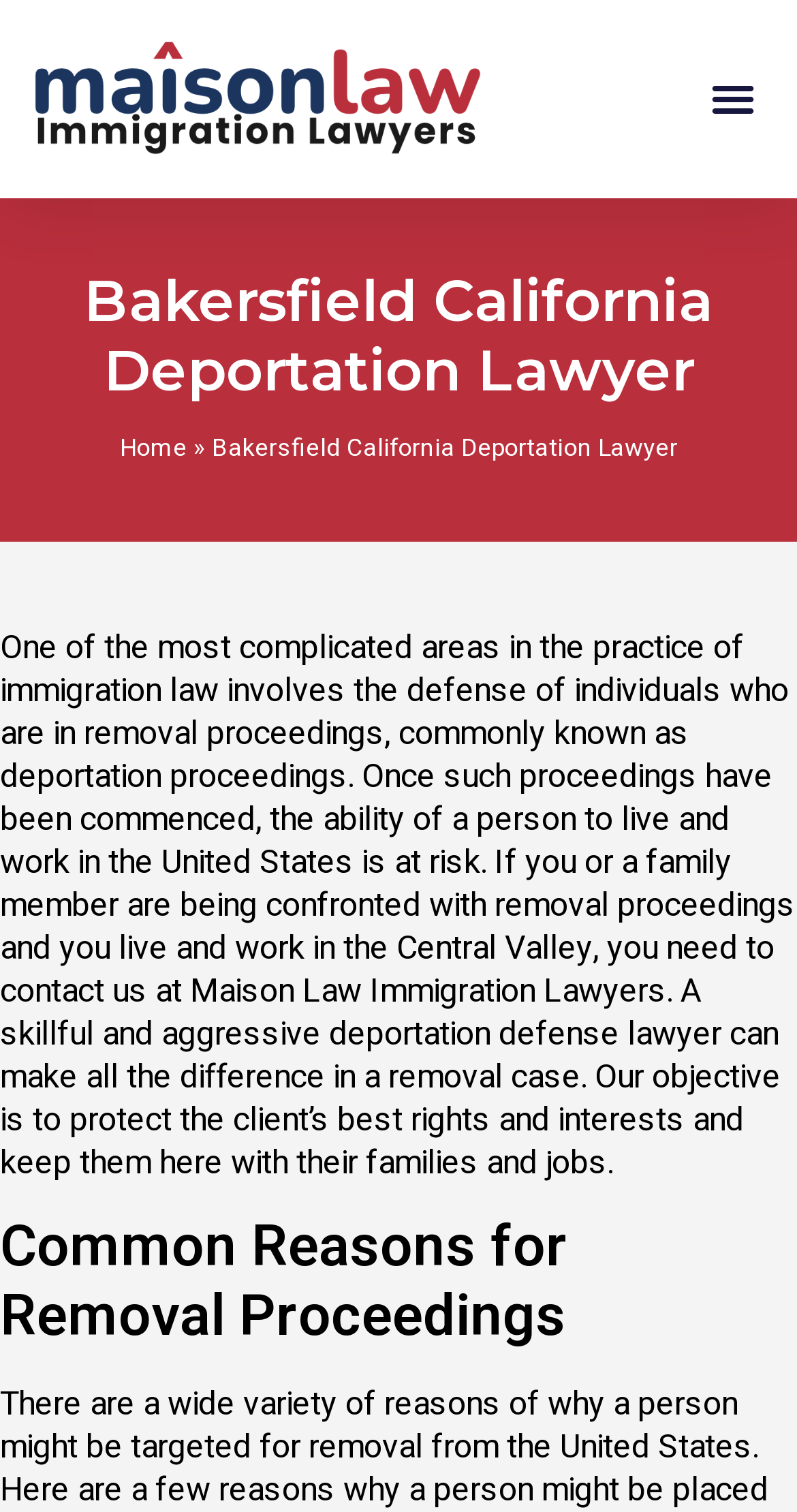Create a detailed summary of the webpage's content and design.

The webpage is about a law firm, Maison Law Immigration Lawyers, specializing in deportation defense. At the top-left corner, there is a link with no text. Next to it, on the top-right corner, is a button labeled "Menu Toggle" which is not expanded. 

Below the top section, there is a prominent heading "Bakersfield California Deportation Lawyer" spanning almost the entire width of the page. Underneath this heading, there is a navigation section with a link to "Home" followed by a right-facing arrow symbol. 

The main content of the page is a paragraph of text that explains the importance of deportation defense in immigration law. It highlights the risks of removal proceedings and the need for a skilled lawyer to protect one's rights and interests. This text block occupies most of the page's width and height.

Further down, there is a heading "Common Reasons for Removal Proceedings" which is positioned near the bottom of the page.